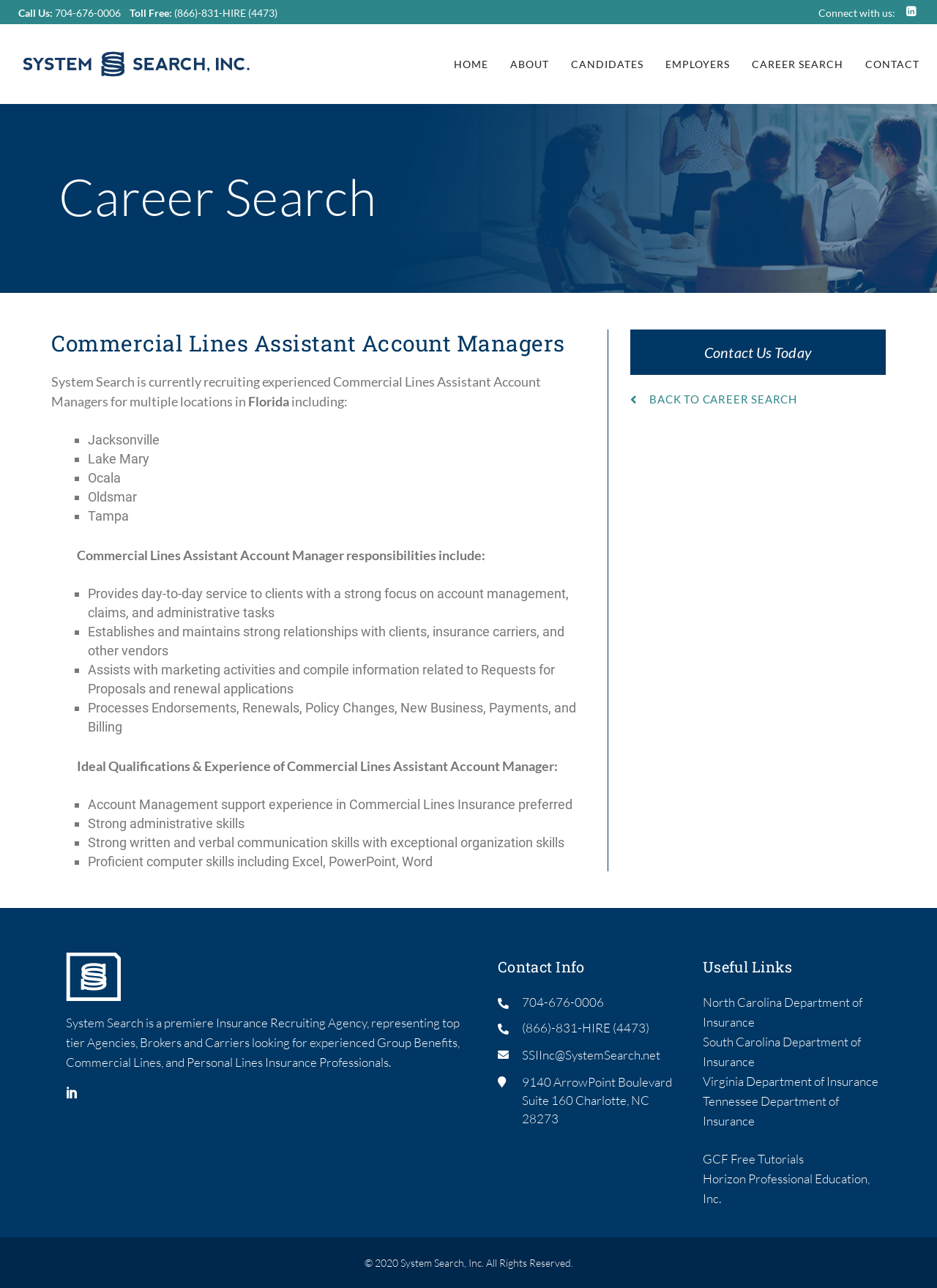From the webpage screenshot, identify the region described by North Carolina Department of Insurance. Provide the bounding box coordinates as (top-left x, top-left y, bottom-right x, bottom-right y), with each value being a floating point number between 0 and 1.

[0.75, 0.772, 0.92, 0.799]